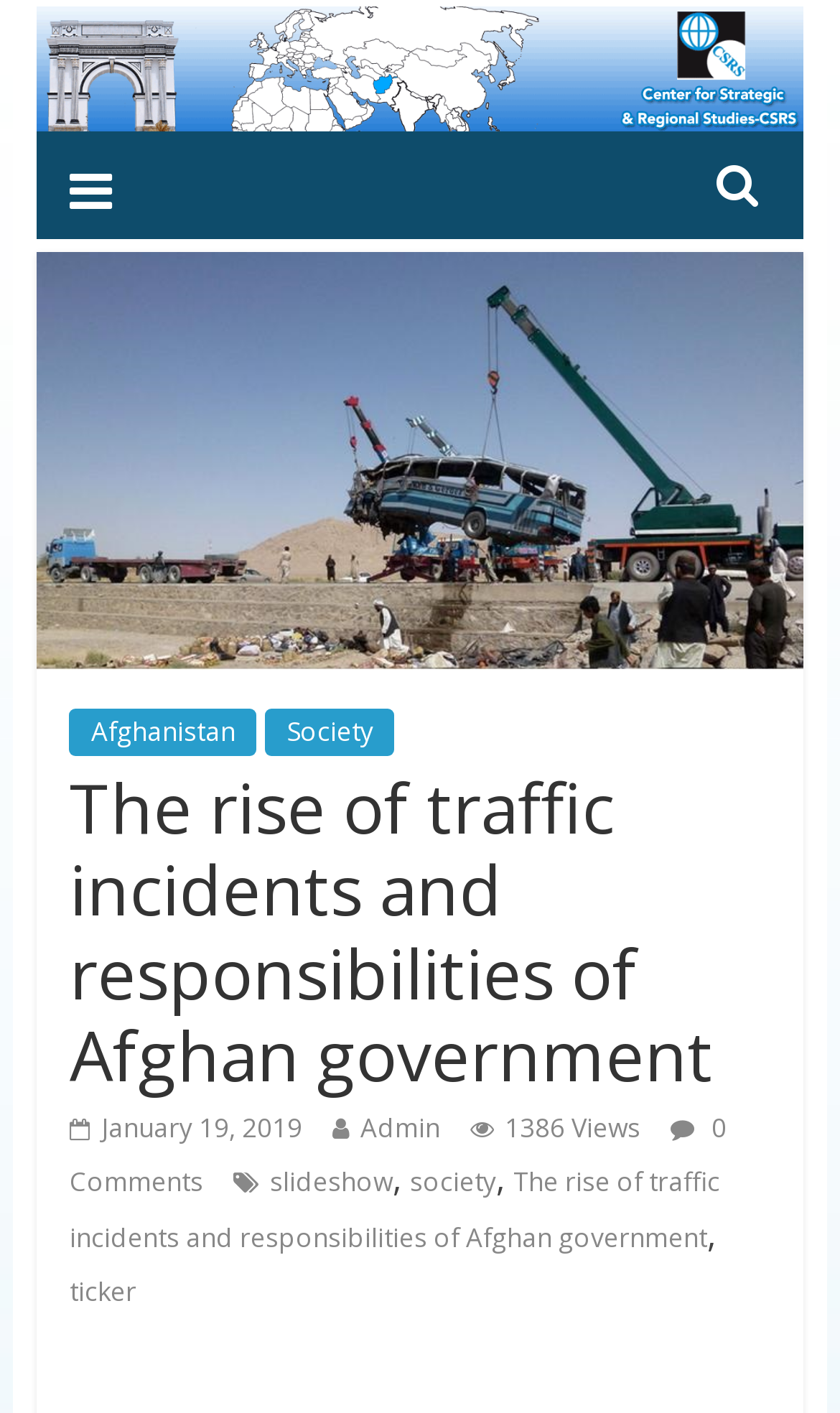What is the date of the article?
Refer to the image and give a detailed answer to the question.

I found the date of the article by looking at the link element with the text ' January 19, 2019' which is located below the main heading and above the author's name.